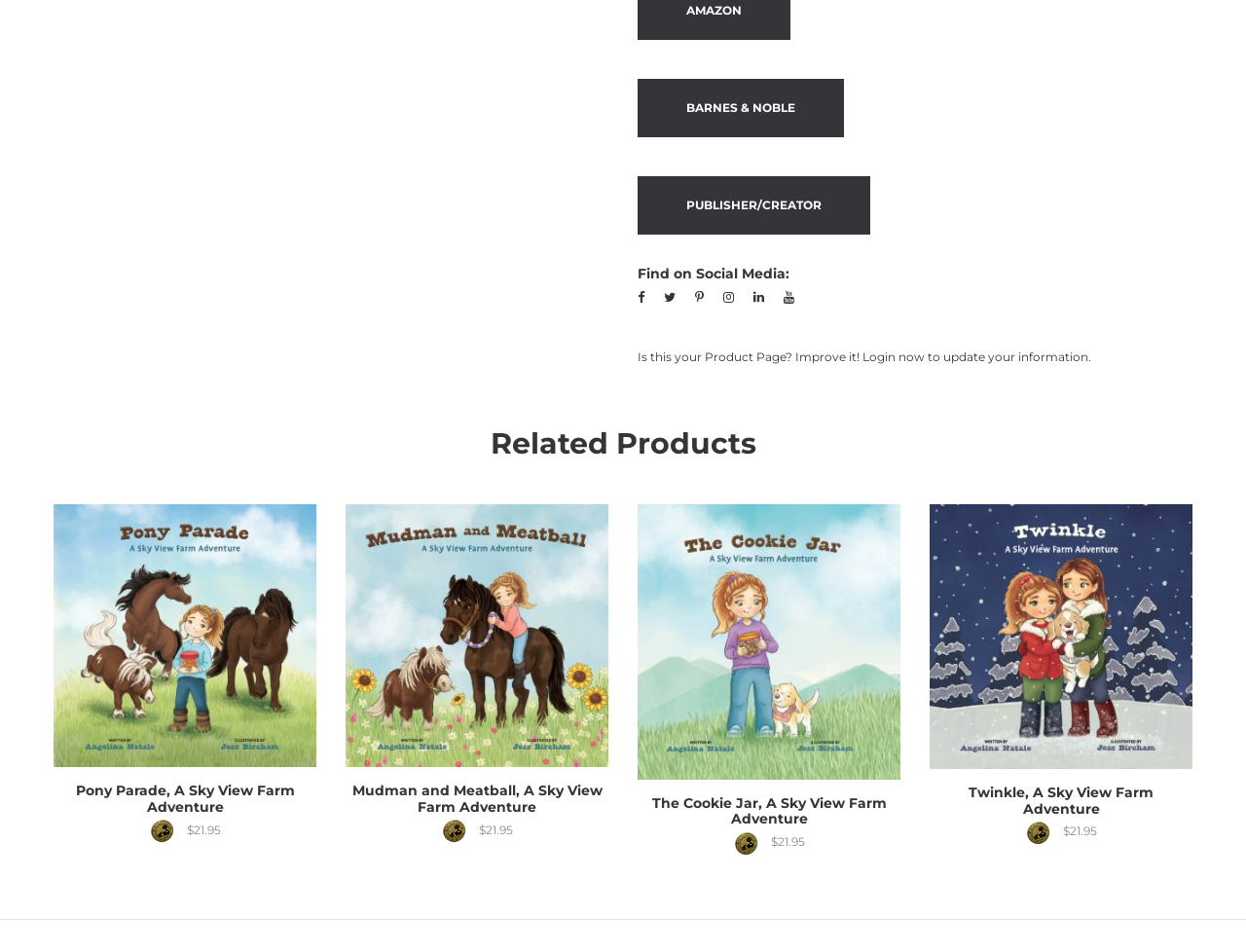Using floating point numbers between 0 and 1, provide the bounding box coordinates in the format (top-left x, top-left y, bottom-right x, bottom-right y). Locate the UI element described here: Barnes & Noble

[0.512, 0.083, 0.677, 0.144]